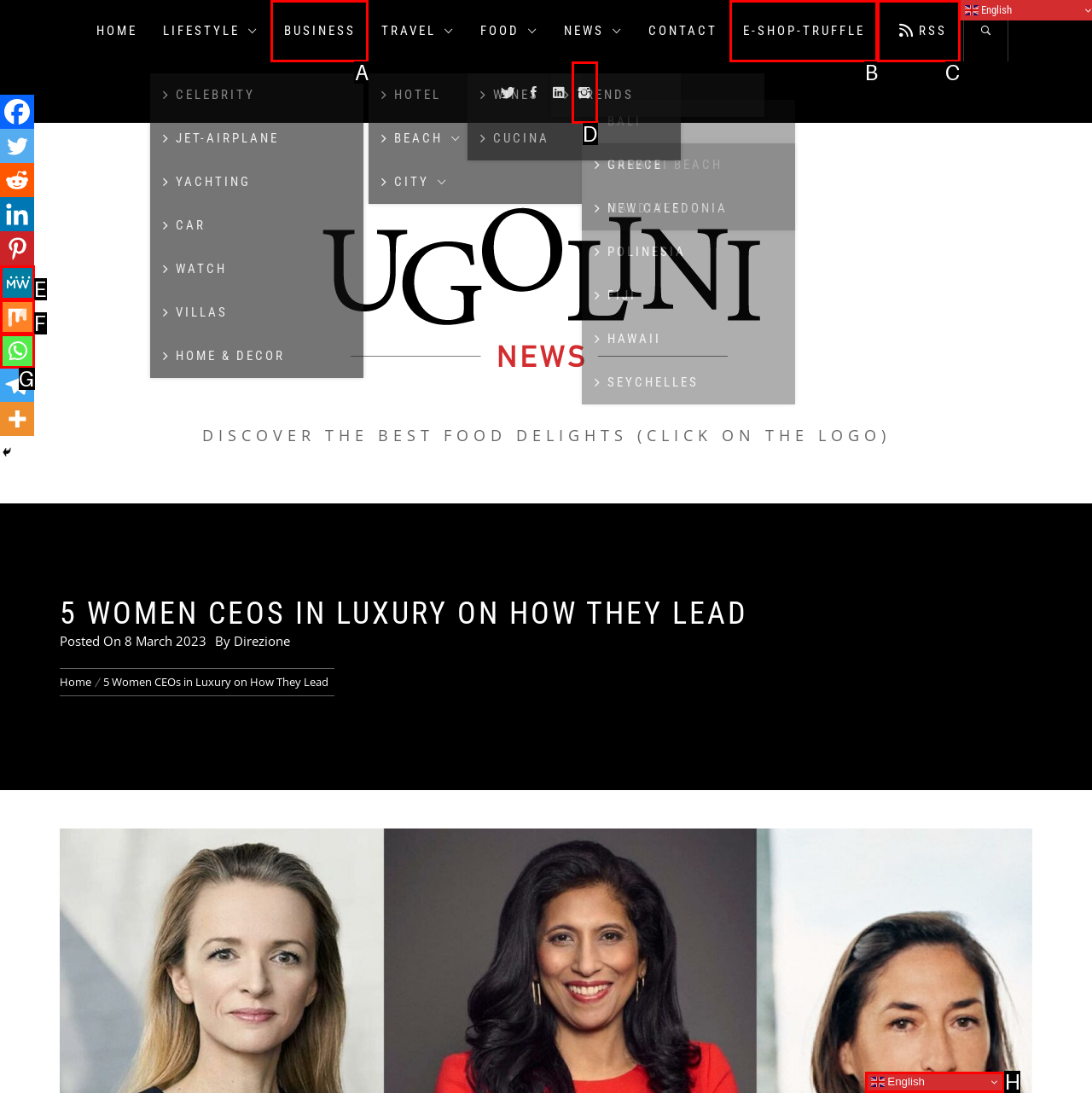Given the description: RSS, choose the HTML element that matches it. Indicate your answer with the letter of the option.

C